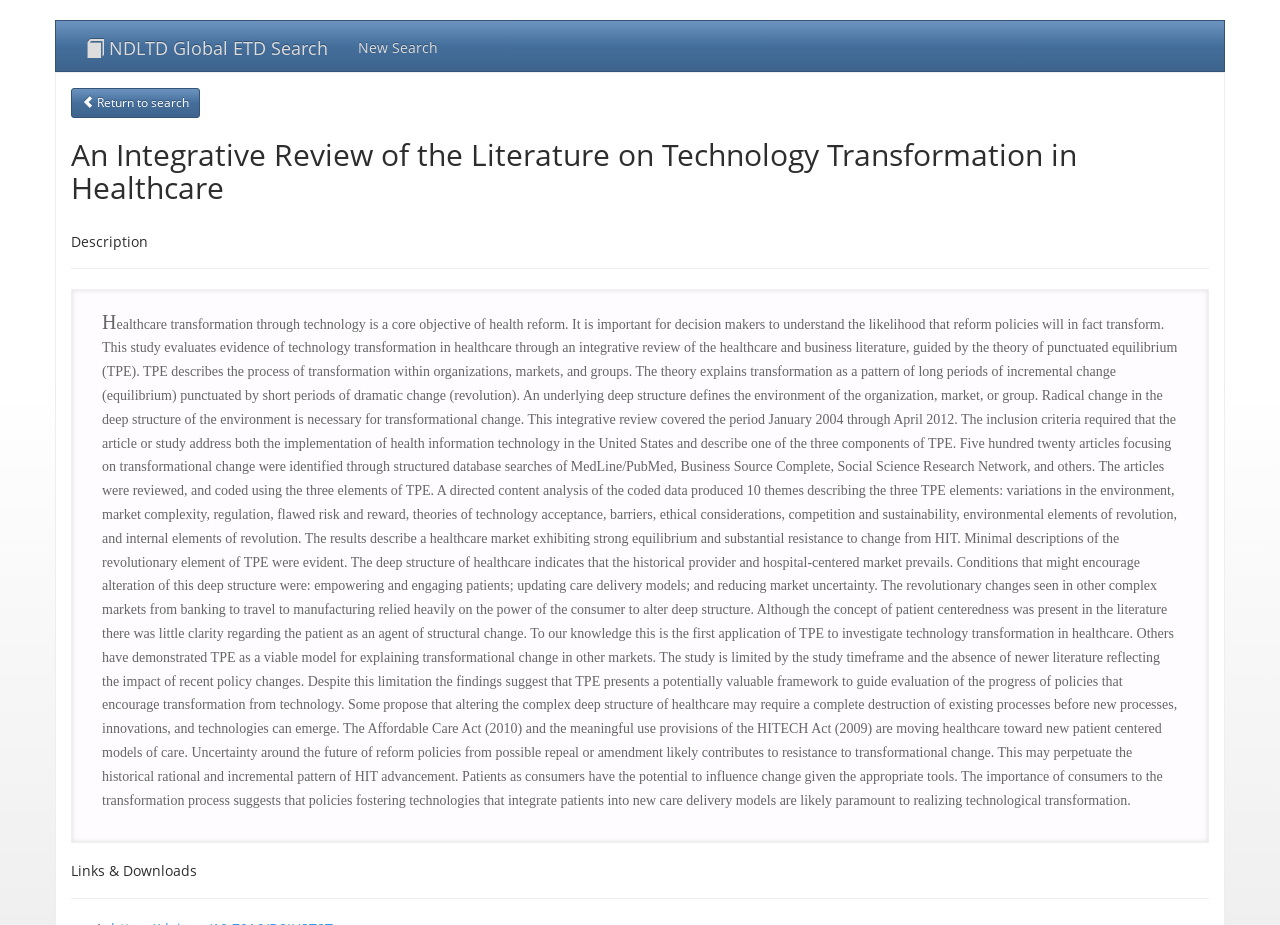Return the bounding box coordinates of the UI element that corresponds to this description: "Return to search". The coordinates must be given as four float numbers in the range of 0 and 1, [left, top, right, bottom].

[0.055, 0.095, 0.156, 0.128]